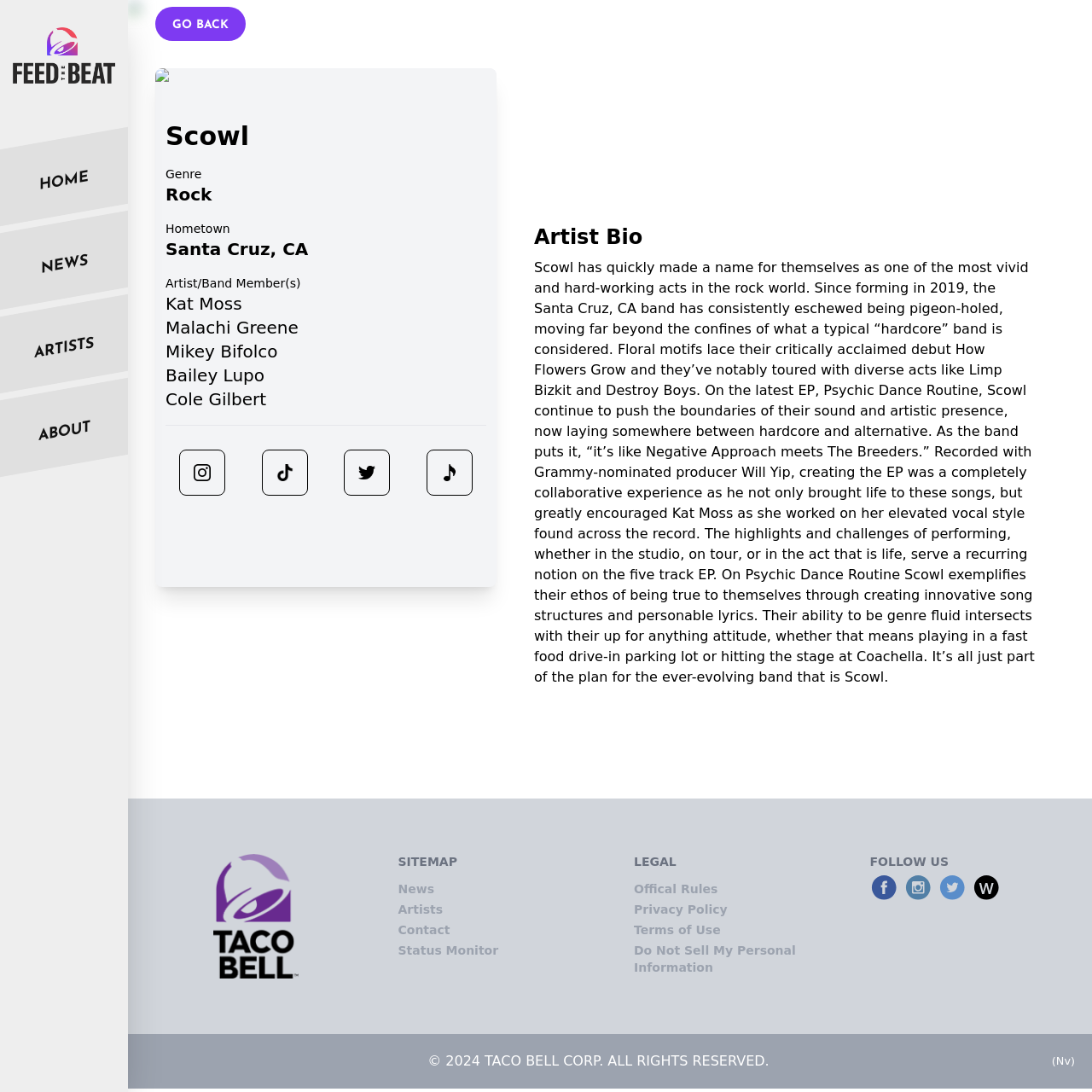Provide the bounding box coordinates of the UI element this sentence describes: "according to Fox 8".

None